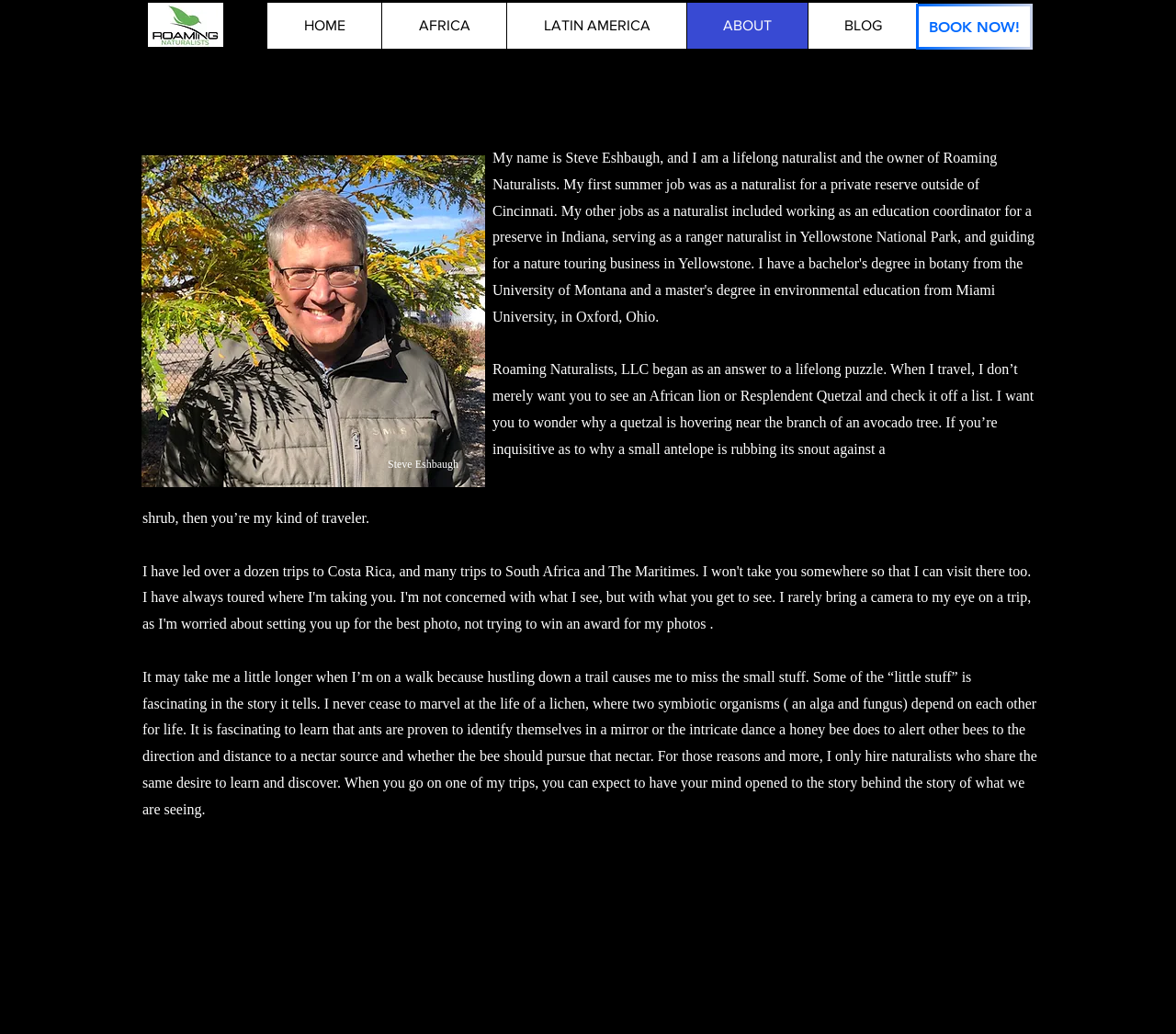Using the element description provided, determine the bounding box coordinates in the format (top-left x, top-left y, bottom-right x, bottom-right y). Ensure that all values are floating point numbers between 0 and 1. Element description: BOOK NOW!

[0.779, 0.004, 0.878, 0.048]